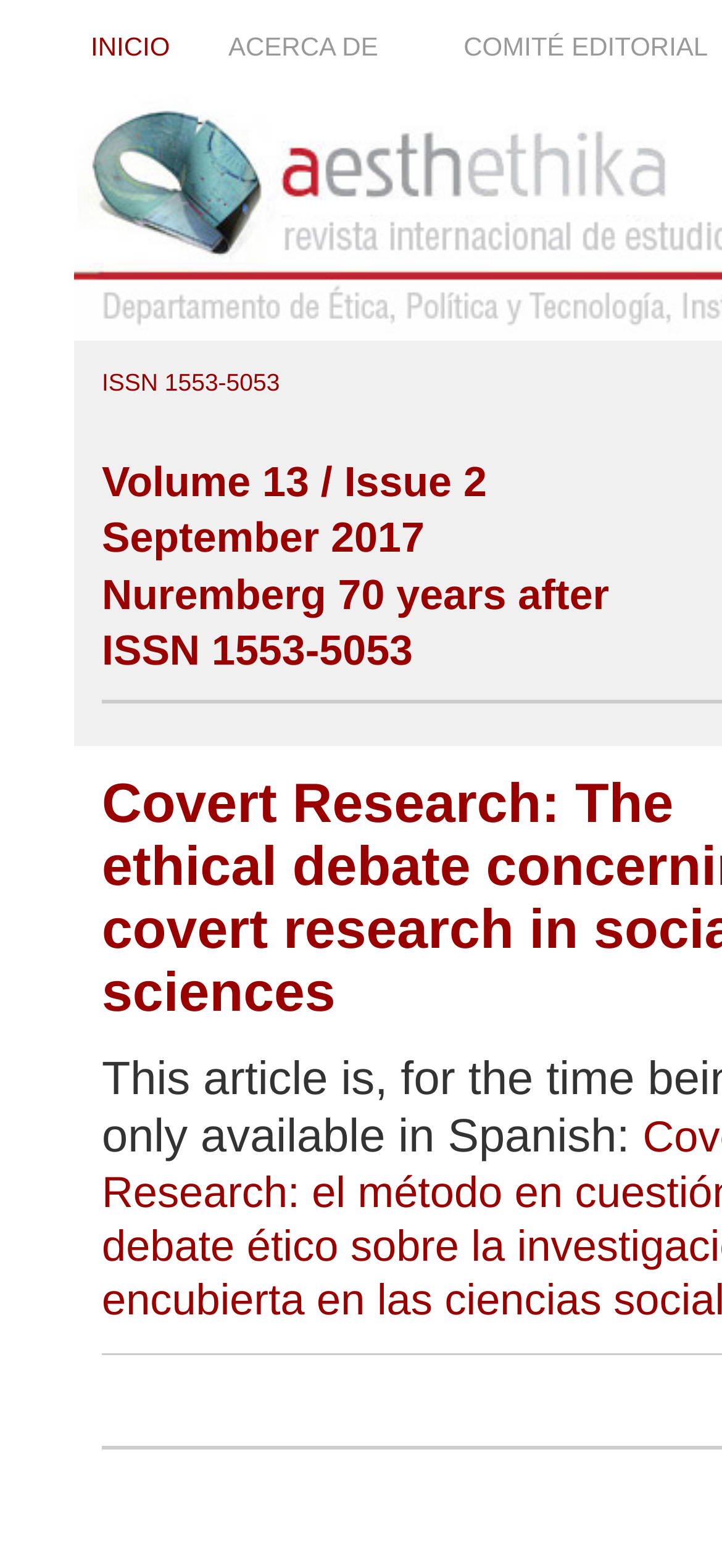Respond to the question below with a single word or phrase: How many links are there in the 'ACERCA DE' menu item?

2